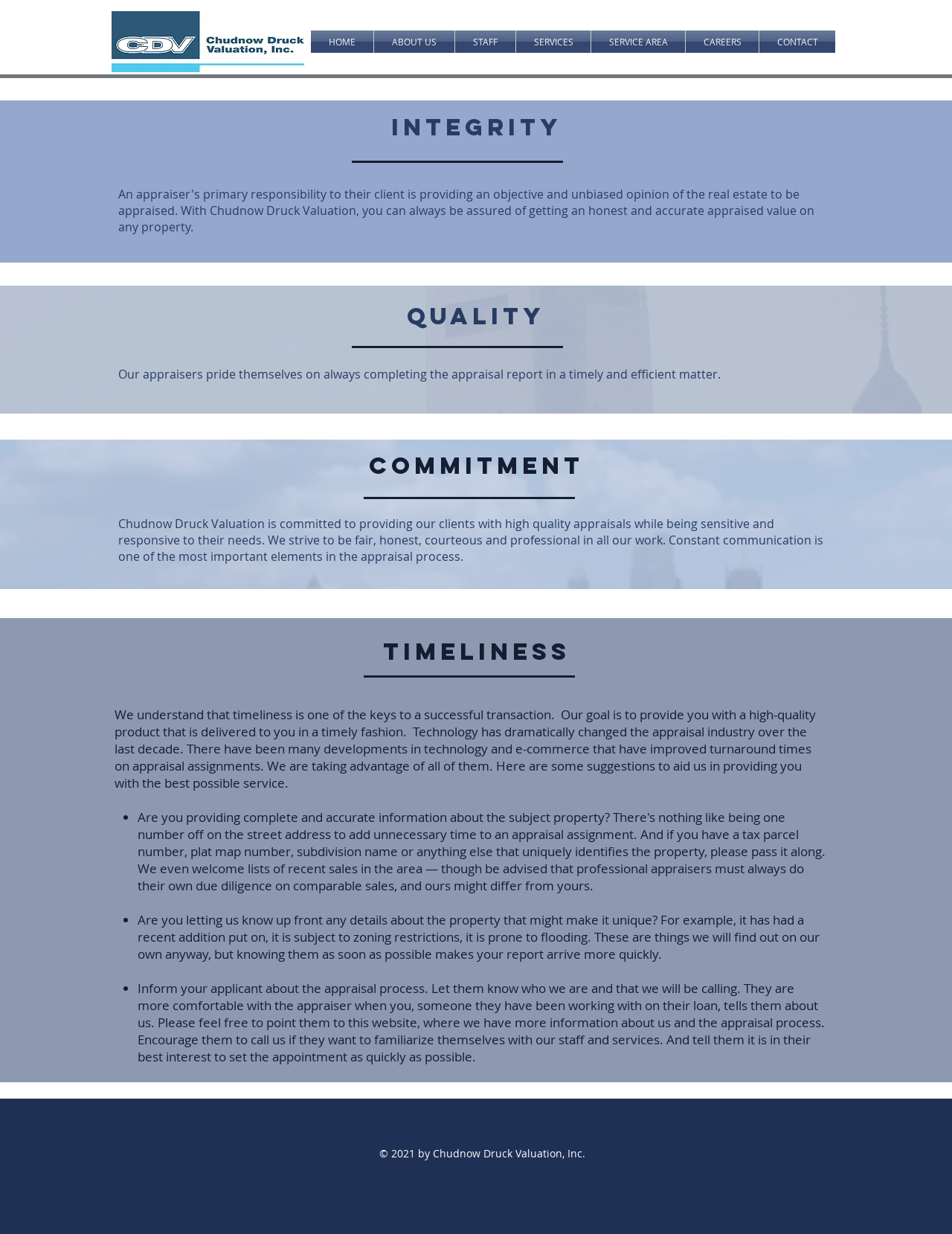What is the name of the company?
Provide a well-explained and detailed answer to the question.

The company name can be found in the navigation bar at the top of the webpage, where it says 'About Us | Chudnow Druck Valuation, Inc | Mequon'. It is also mentioned at the bottom of the webpage in the copyright information.